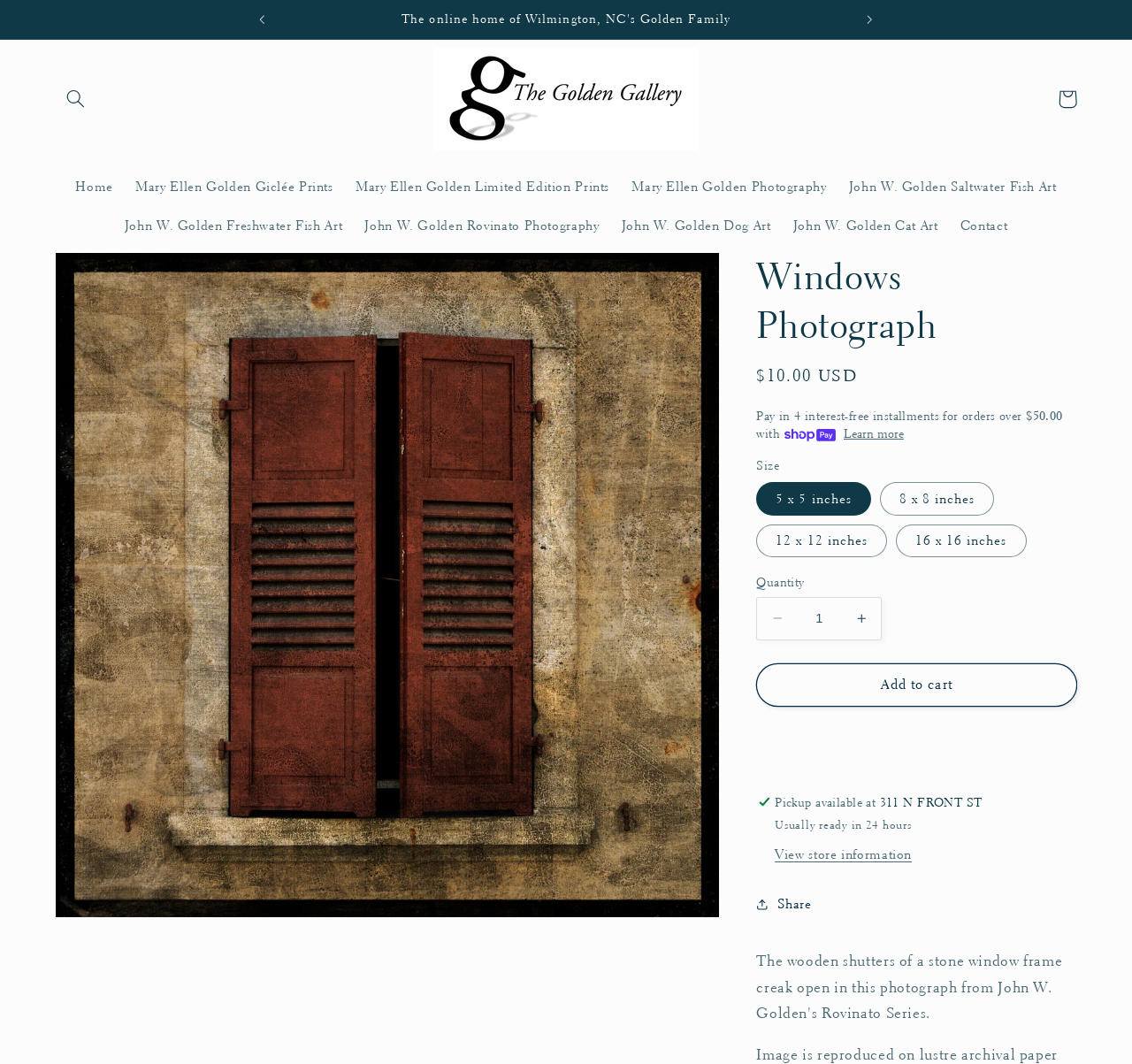Offer a detailed explanation of the webpage layout and contents.

This webpage appears to be an online art gallery, specifically showcasing a photograph titled "Windows Photograph" from John W. Golden's Rovinato Series. 

At the top of the page, there is an announcement bar with a carousel feature, allowing users to navigate through multiple announcements. Below the announcement bar, there is a search button and a link to the gallery's homepage.

The main content of the page is divided into two sections. On the left side, there is a navigation menu with links to different categories, including Mary Ellen Golden's artwork, John W. Golden's photography and art, and a contact page. 

On the right side, there is a large section dedicated to the "Windows Photograph". This section includes a heading with the title of the photograph, followed by a description and pricing information. The price is listed as $10.00 USD, and there is an option to pay in four interest-free installments for orders over $50.00. 

Below the pricing information, there is a section to select the size of the photograph, with options ranging from 5 x 5 inches to 16 x 16 inches. Users can also adjust the quantity of the photograph they wish to purchase. 

There are buttons to add the photograph to the cart, as well as options to view store information and pickup availability. At the bottom of the page, there is a share button.